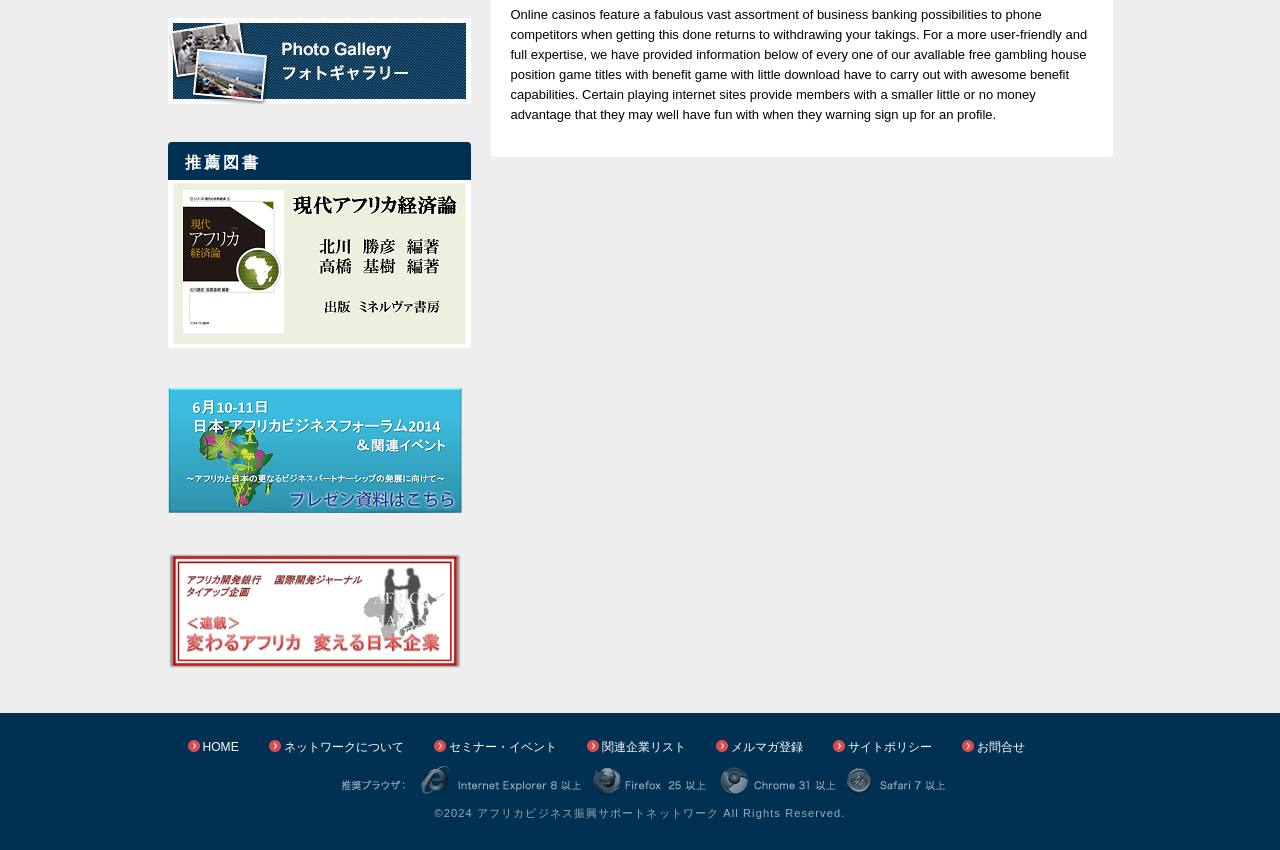Give the bounding box coordinates for this UI element: "parent_node: 推薦図書". The coordinates should be four float numbers between 0 and 1, arranged as [left, top, right, bottom].

[0.131, 0.211, 0.368, 0.228]